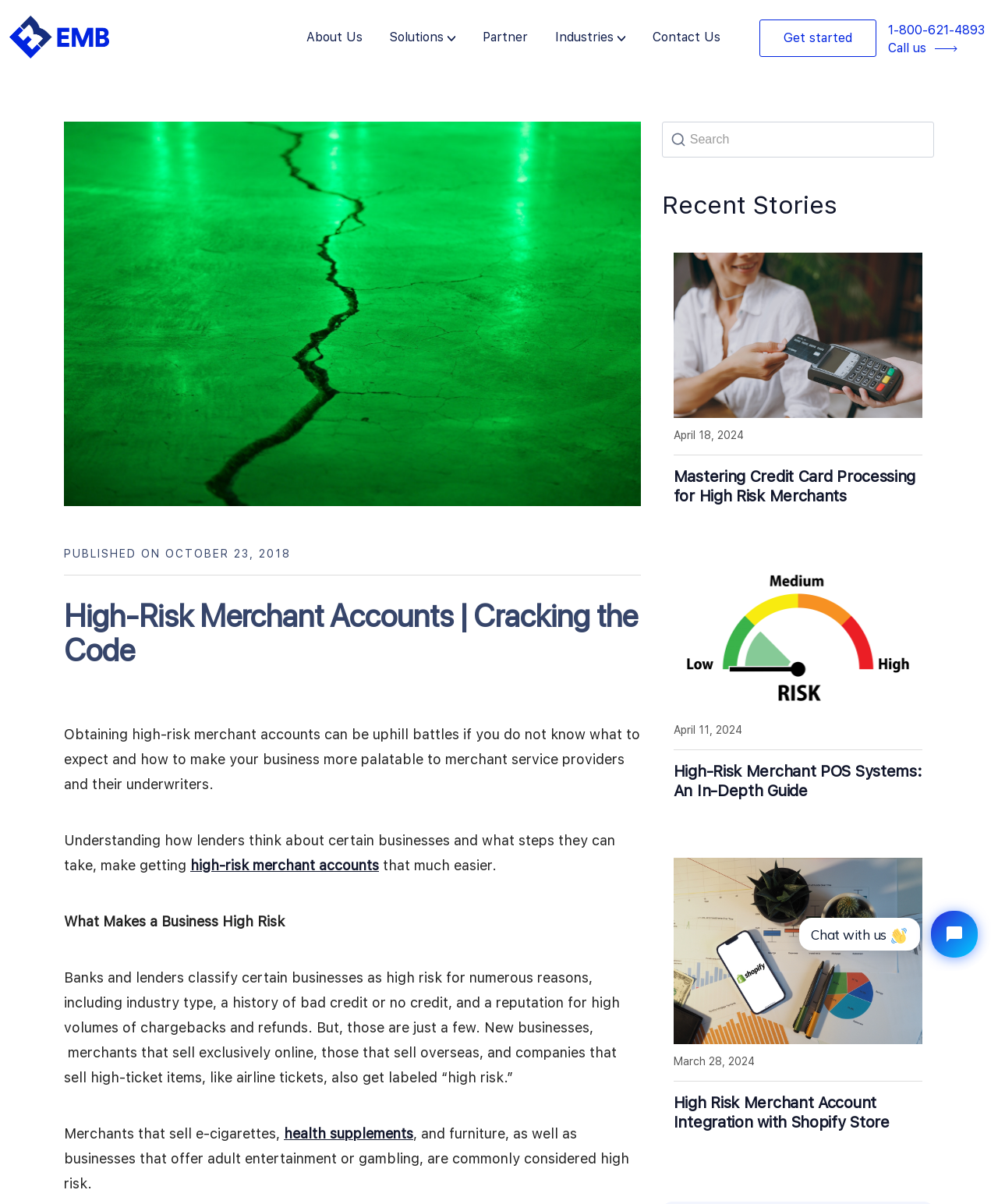Please identify the bounding box coordinates of the element's region that I should click in order to complete the following instruction: "Search for something". The bounding box coordinates consist of four float numbers between 0 and 1, i.e., [left, top, right, bottom].

[0.663, 0.101, 0.936, 0.131]